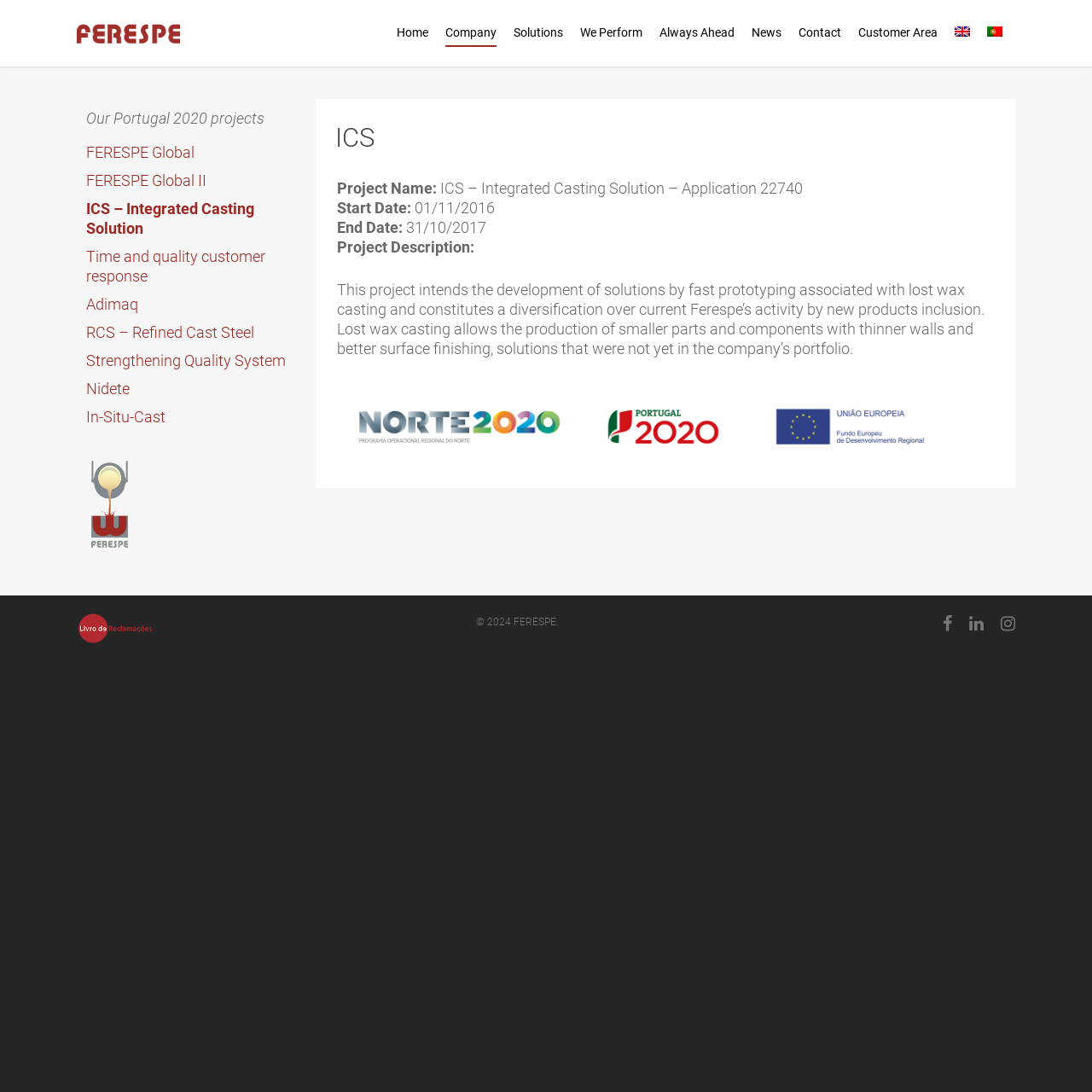Provide an in-depth caption for the elements present on the webpage.

The webpage is about a project candidature, specifically "Candidatura 22740 - FERESPE". At the top left, there is a logo image with the text "FERESPE" next to it, which is also a link. 

Below the logo, there is a navigation menu with 11 links: "Home", "Company", "Solutions", "We Perform", "Always Ahead", "News", "Contact", "Customer Area", "en", and "pt-pt". Each link has a corresponding flag icon image next to it, except for the first 7 links.

The main content of the page is divided into two sections. On the left, there are 9 links to different projects or solutions, including "FERESPE Global", "FERESPE Global II", "ICS – Integrated Casting Solution", and others. 

On the right, there is a section with a heading "ICS" and a project description. The project description includes details such as project name, start date, end date, and a brief description of the project. The project name is "ICS – Integrated Casting Solution – Application 22740", and it started on 01/11/2016 and ended on 31/10/2017. The project description is about developing solutions by fast prototyping associated with lost wax casting.

At the bottom of the page, there is a copyright notice "© 2024 FERESPE." and three social media links.